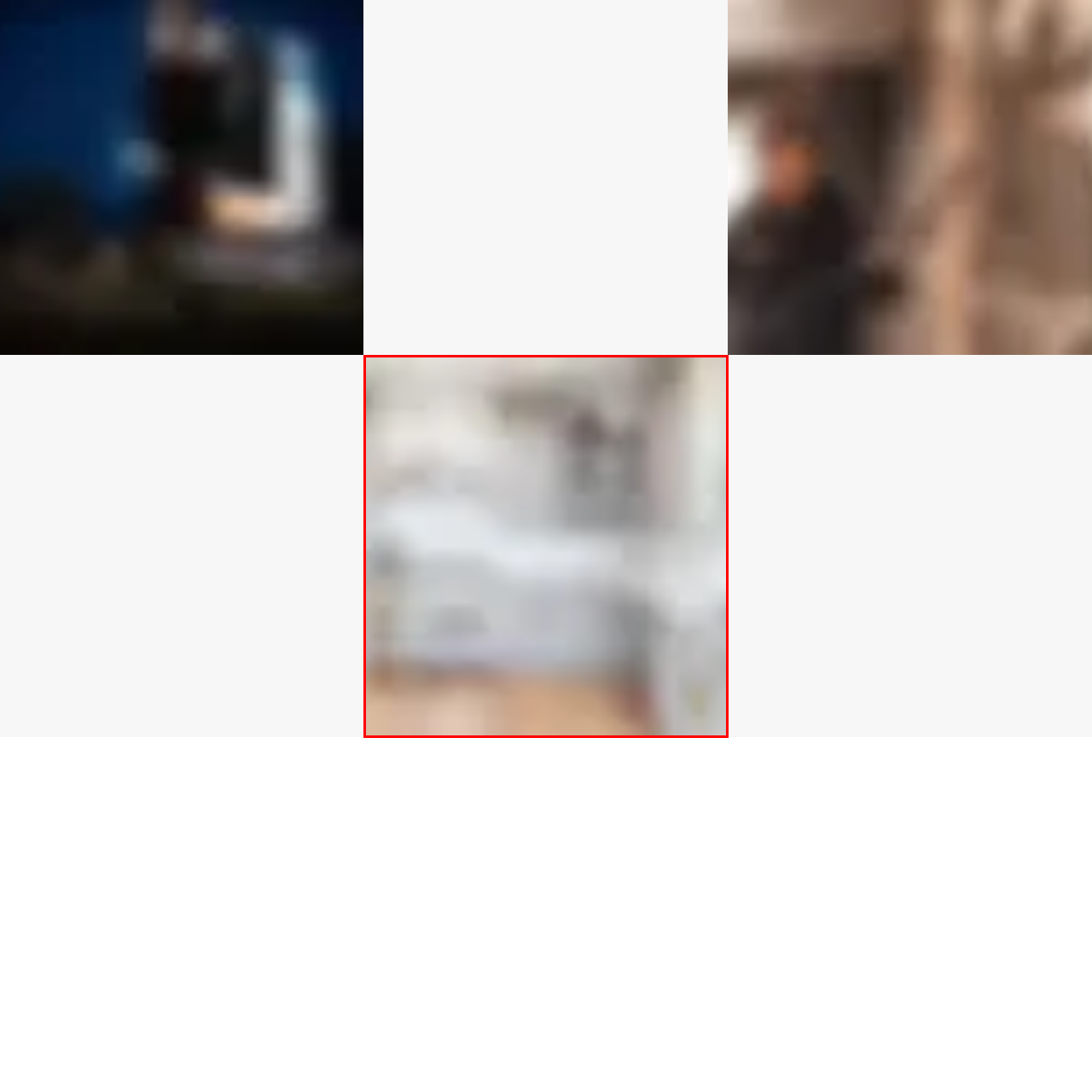Focus on the image confined within the red boundary and provide a single word or phrase in response to the question:
What is the purpose of the spacious countertop?

Cooking and gathering